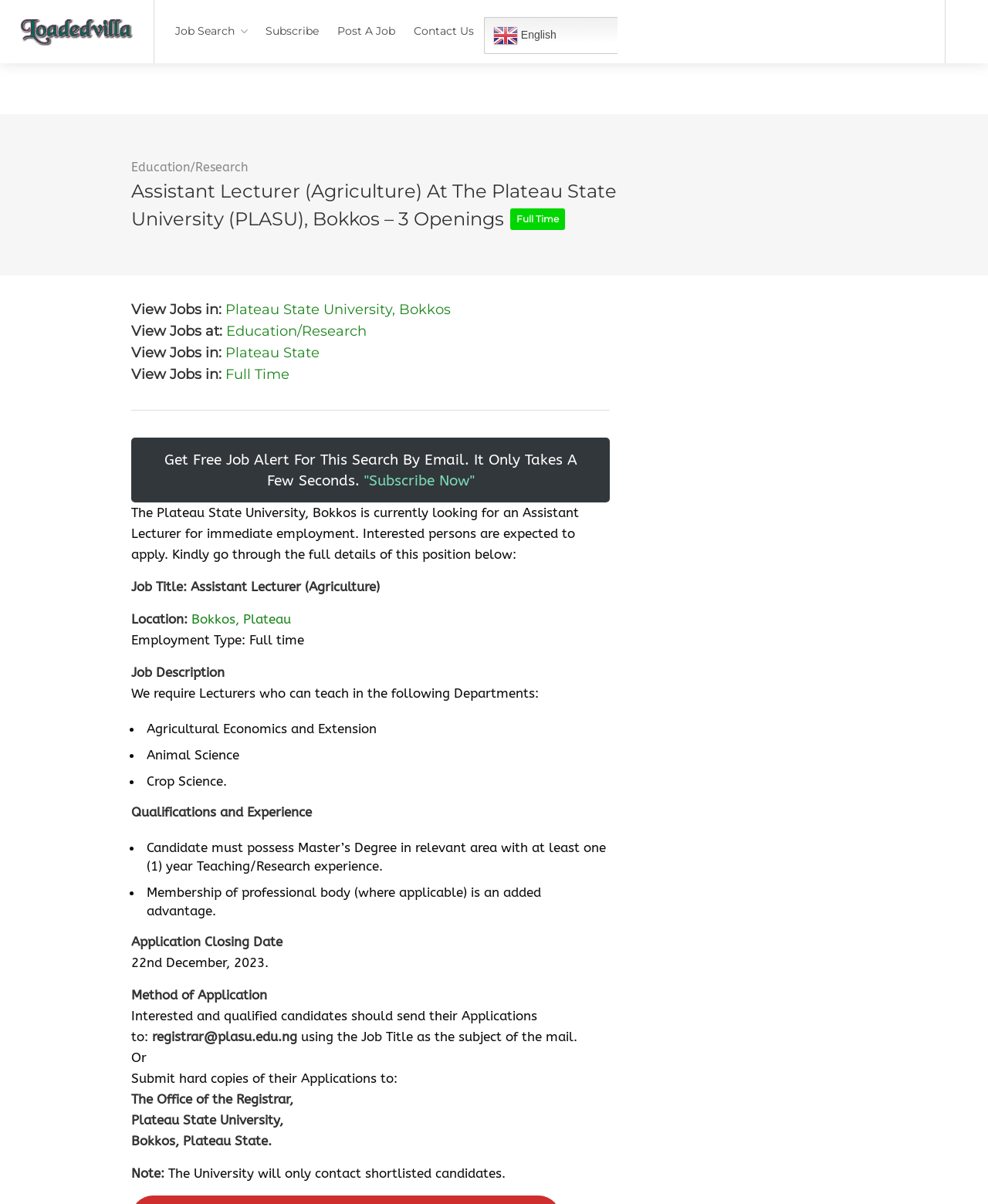Bounding box coordinates are specified in the format (top-left x, top-left y, bottom-right x, bottom-right y). All values are floating point numbers bounded between 0 and 1. Please provide the bounding box coordinate of the region this sentence describes: Post A Job

[0.333, 0.014, 0.409, 0.038]